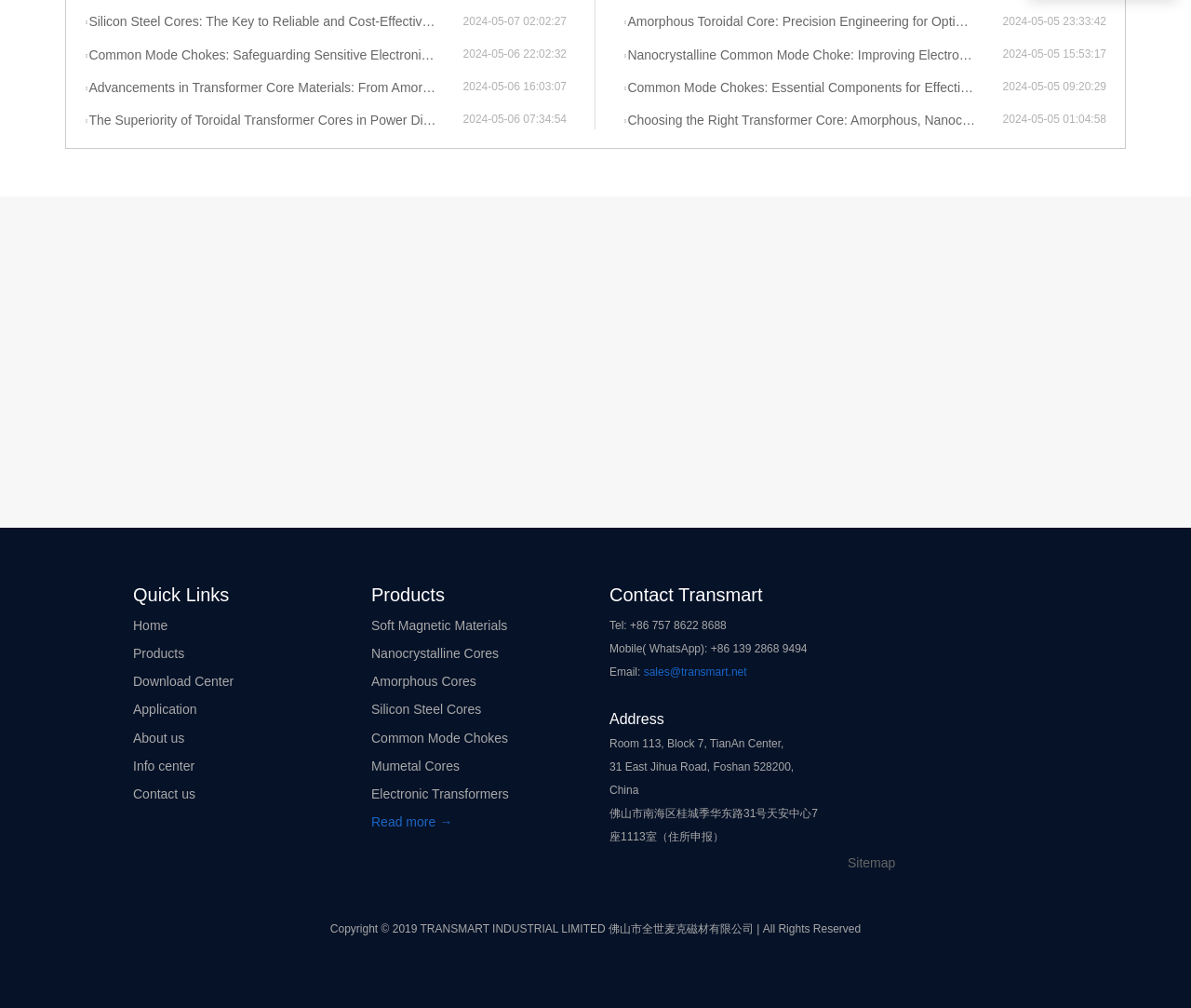Find the bounding box coordinates of the element to click in order to complete the given instruction: "View the 'Soft Magnetic Materials' product."

[0.312, 0.613, 0.426, 0.628]